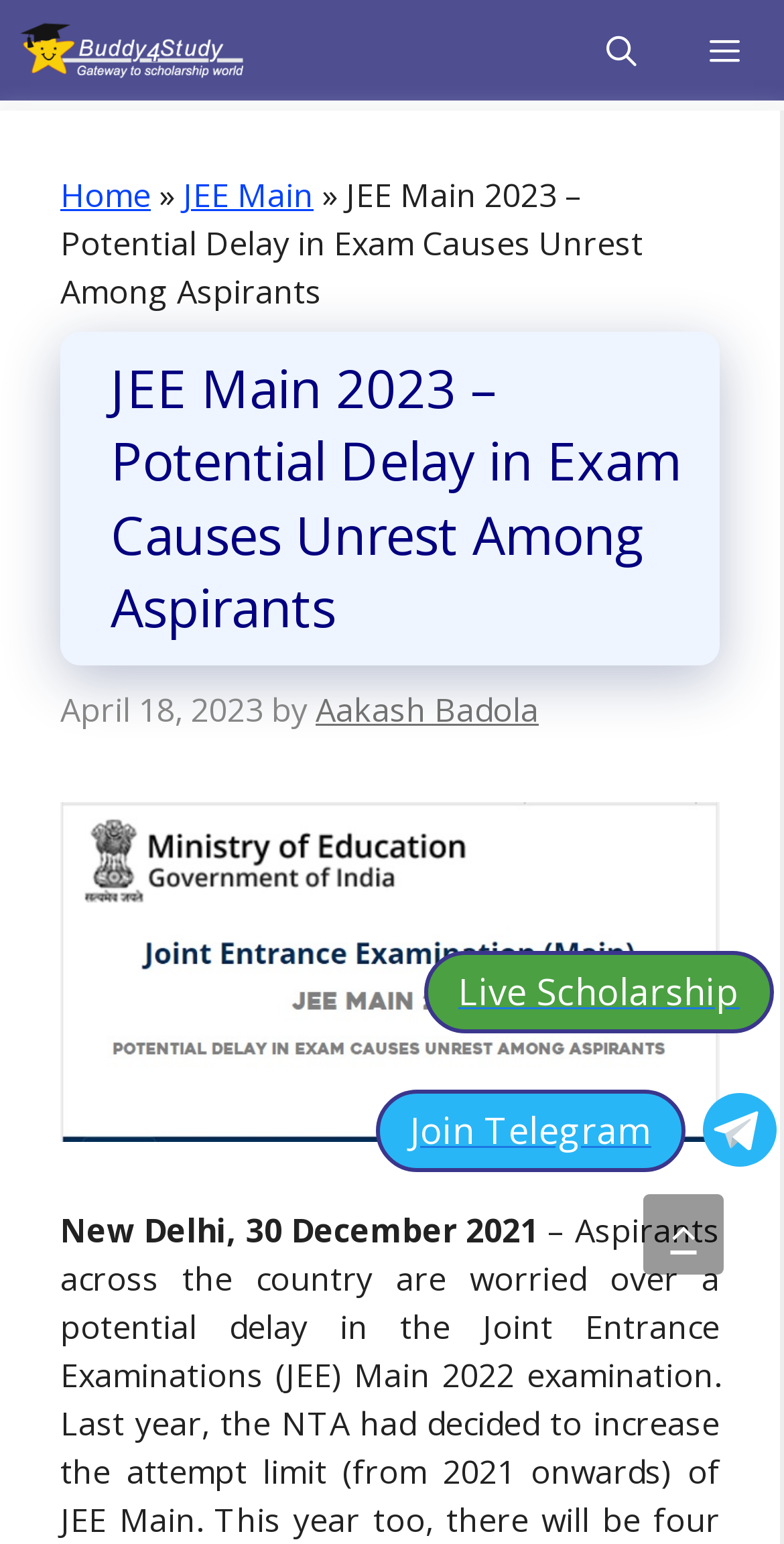Use the details in the image to answer the question thoroughly: 
What is the topic of the article?

Based on the webpage content, specifically the heading 'JEE Main 2023 – Potential Delay in Exam Causes Unrest Among Aspirants', it is clear that the topic of the article is related to the JEE Main 2023 examination.